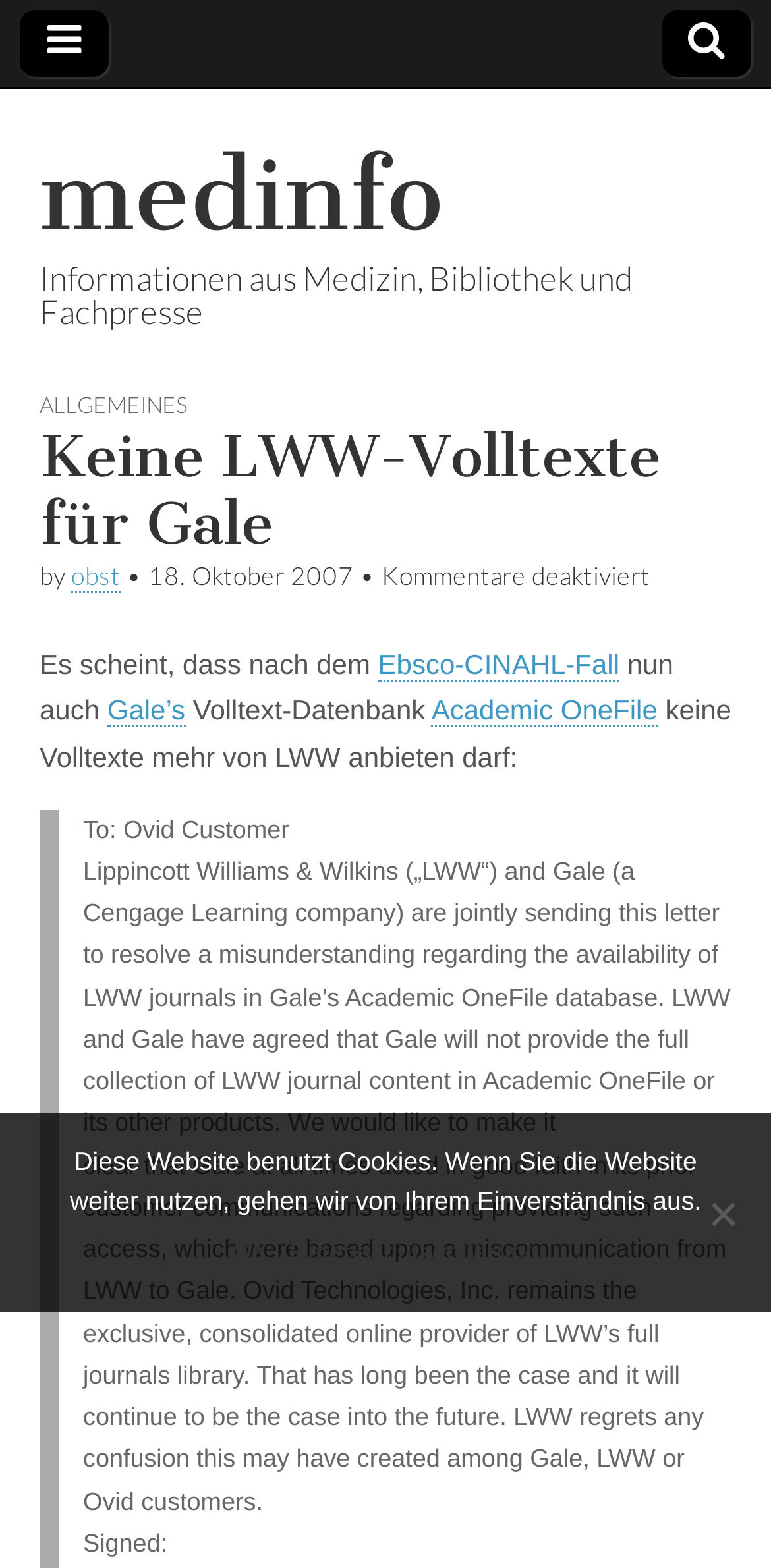Please identify the coordinates of the bounding box for the clickable region that will accomplish this instruction: "Click the link to Gale’s".

[0.139, 0.443, 0.24, 0.464]